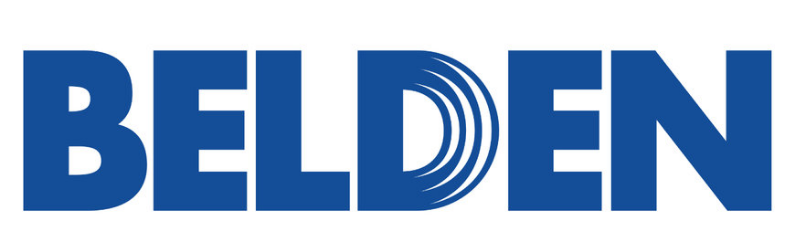What is Belden a leader in?
From the image, respond using a single word or phrase.

industry